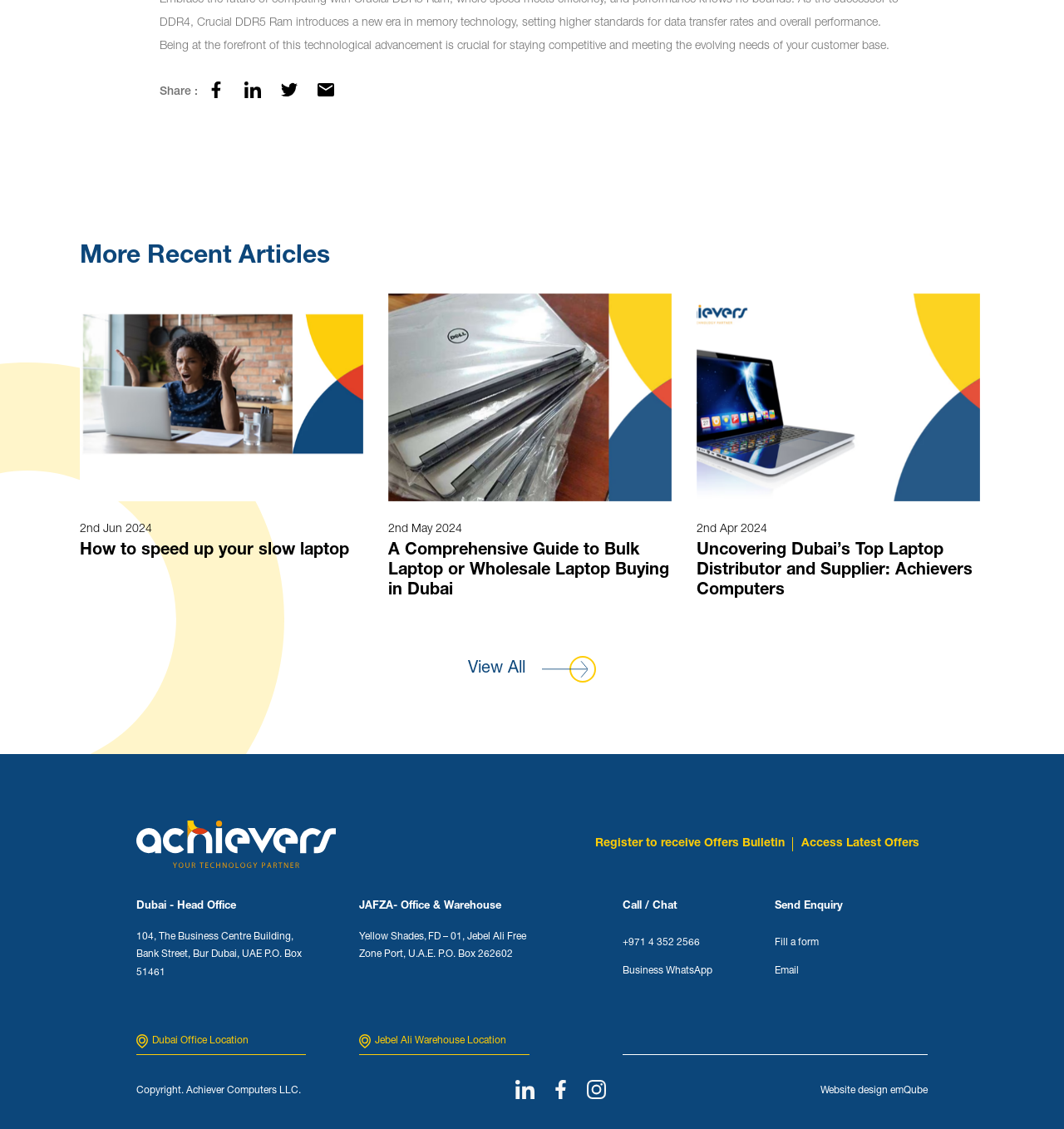Please provide a comprehensive response to the question based on the details in the image: What is the name of the company that designed the website?

The name of the company that designed the website can be found at the bottom of the webpage, which states 'Website design emQube'.